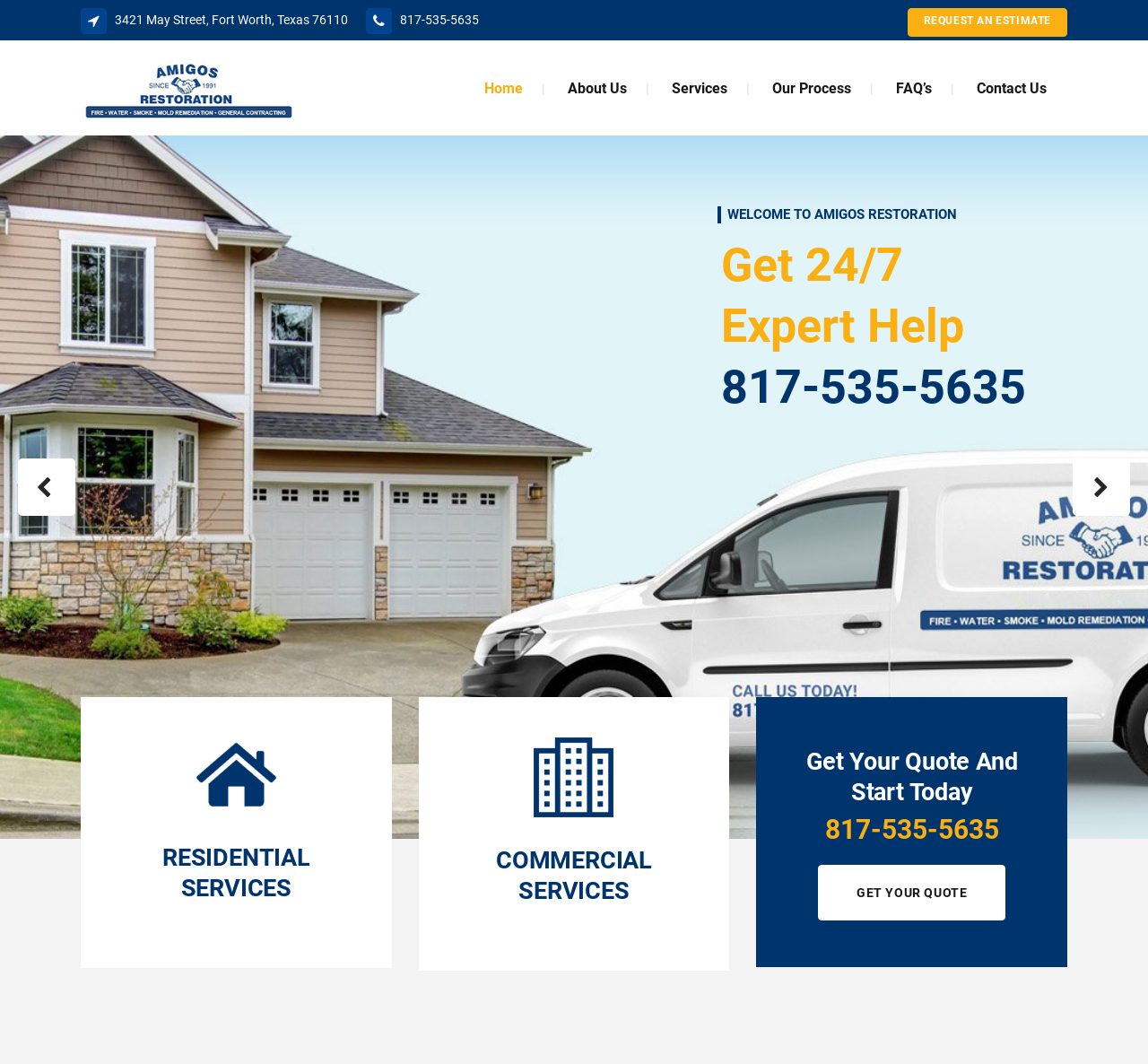Point out the bounding box coordinates of the section to click in order to follow this instruction: "Call the phone number".

[0.319, 0.013, 0.433, 0.025]